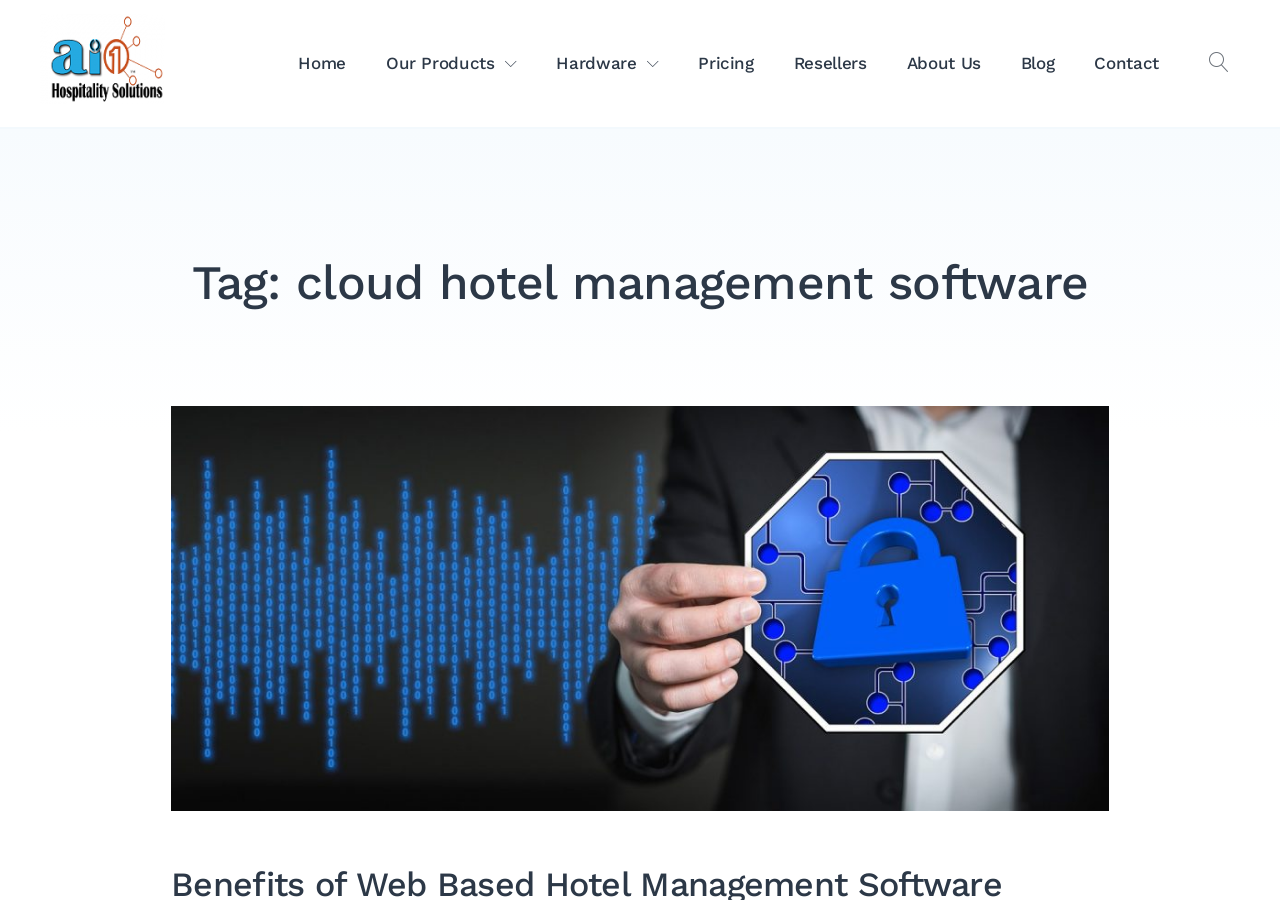Please locate the bounding box coordinates of the element that should be clicked to achieve the given instruction: "learn about our products".

[0.286, 0.04, 0.419, 0.1]